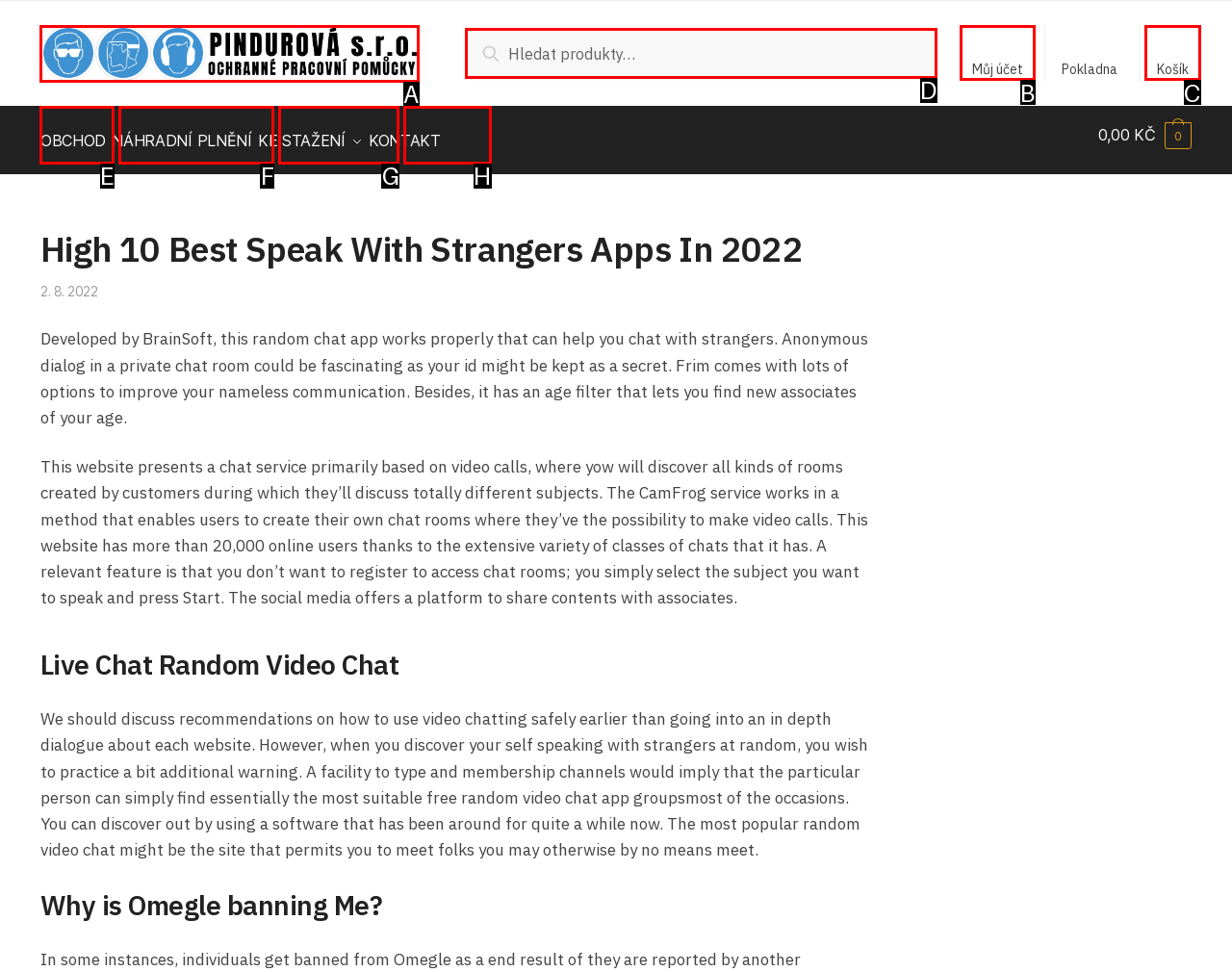From the options provided, determine which HTML element best fits the description: parent_node: Hledat: name="s" placeholder="Hledat produkty…". Answer with the correct letter.

D